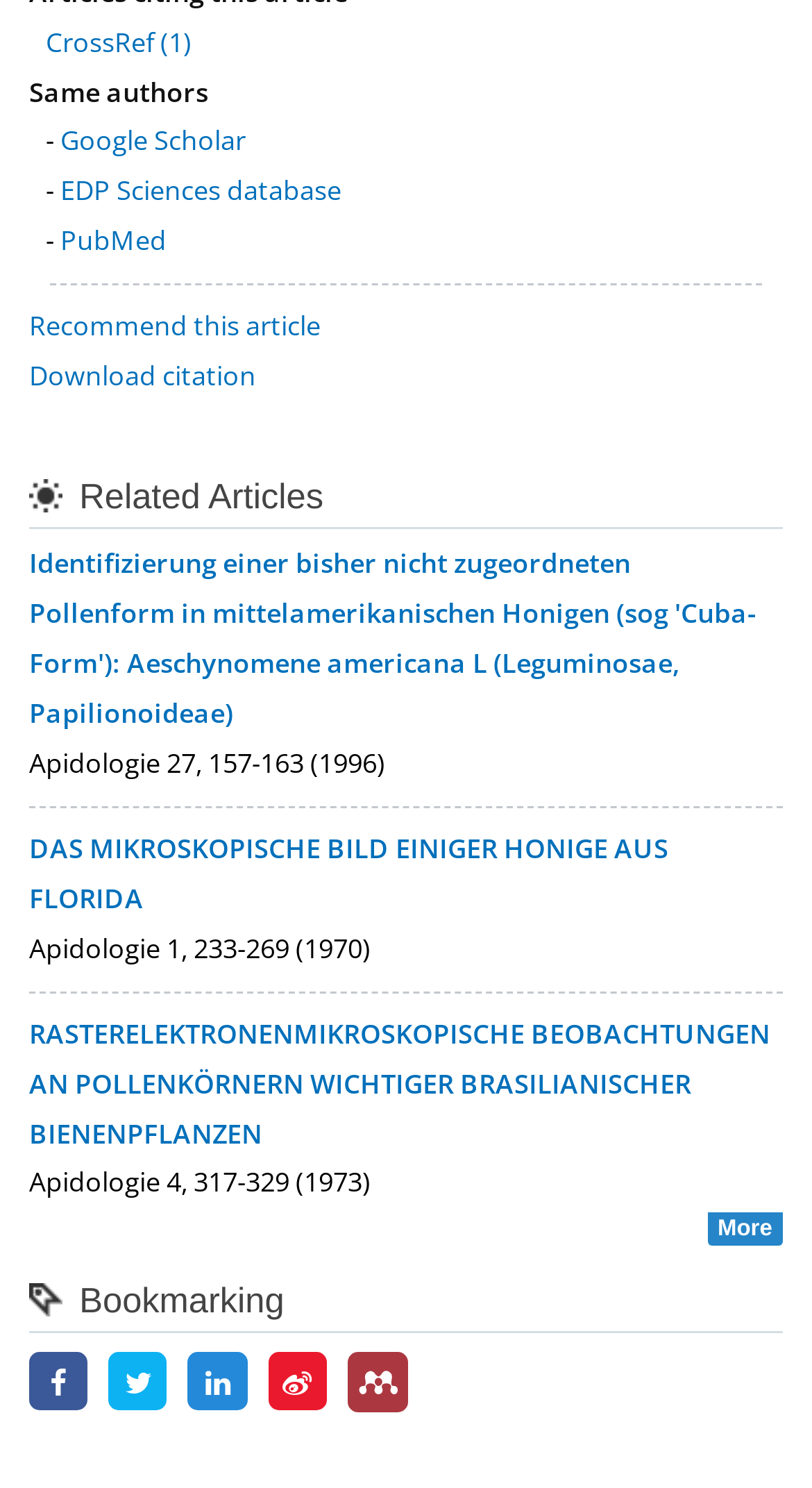Determine the bounding box coordinates in the format (top-left x, top-left y, bottom-right x, bottom-right y). Ensure all values are floating point numbers between 0 and 1. Identify the bounding box of the UI element described by: title="Share on Sina Weibo"

[0.33, 0.916, 0.402, 0.942]